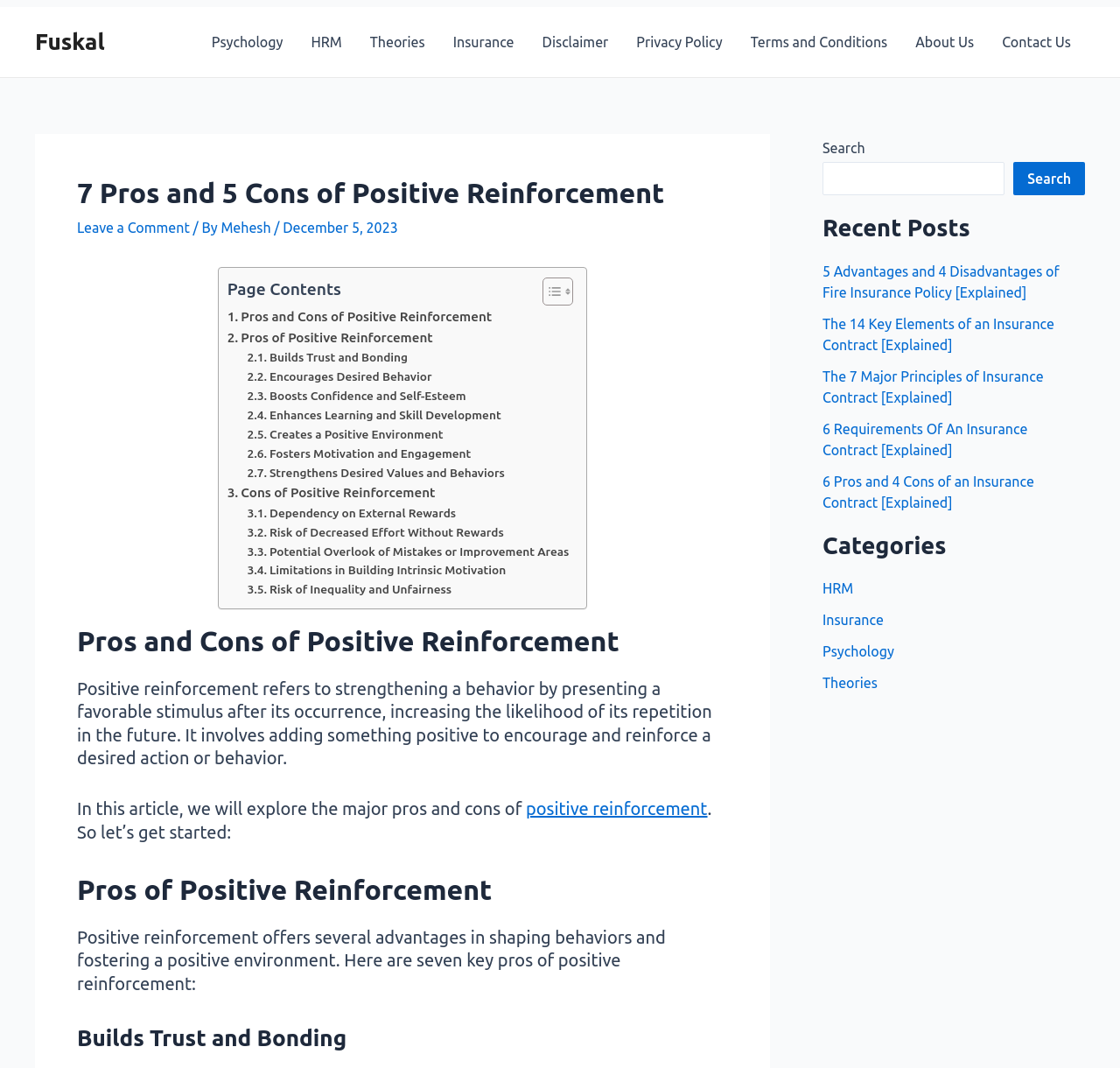How many pros of positive reinforcement are mentioned?
Using the details shown in the screenshot, provide a comprehensive answer to the question.

The webpage mentions 7 pros of positive reinforcement, which are listed as links under the heading 'Pros of Positive Reinforcement'.